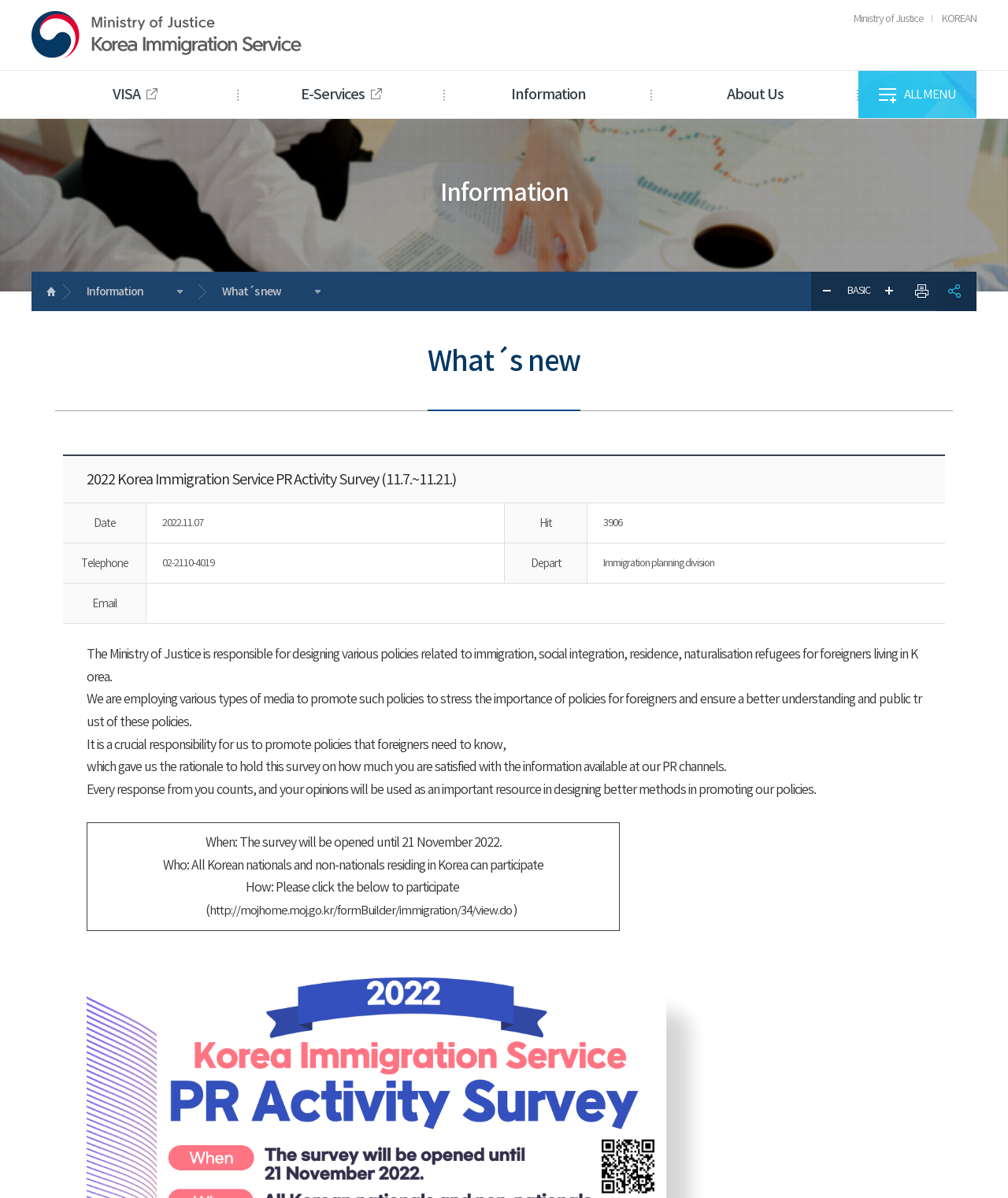Provide the bounding box coordinates for the area that should be clicked to complete the instruction: "Click the 'Check Application Status' link".

[0.047, 0.17, 0.169, 0.182]